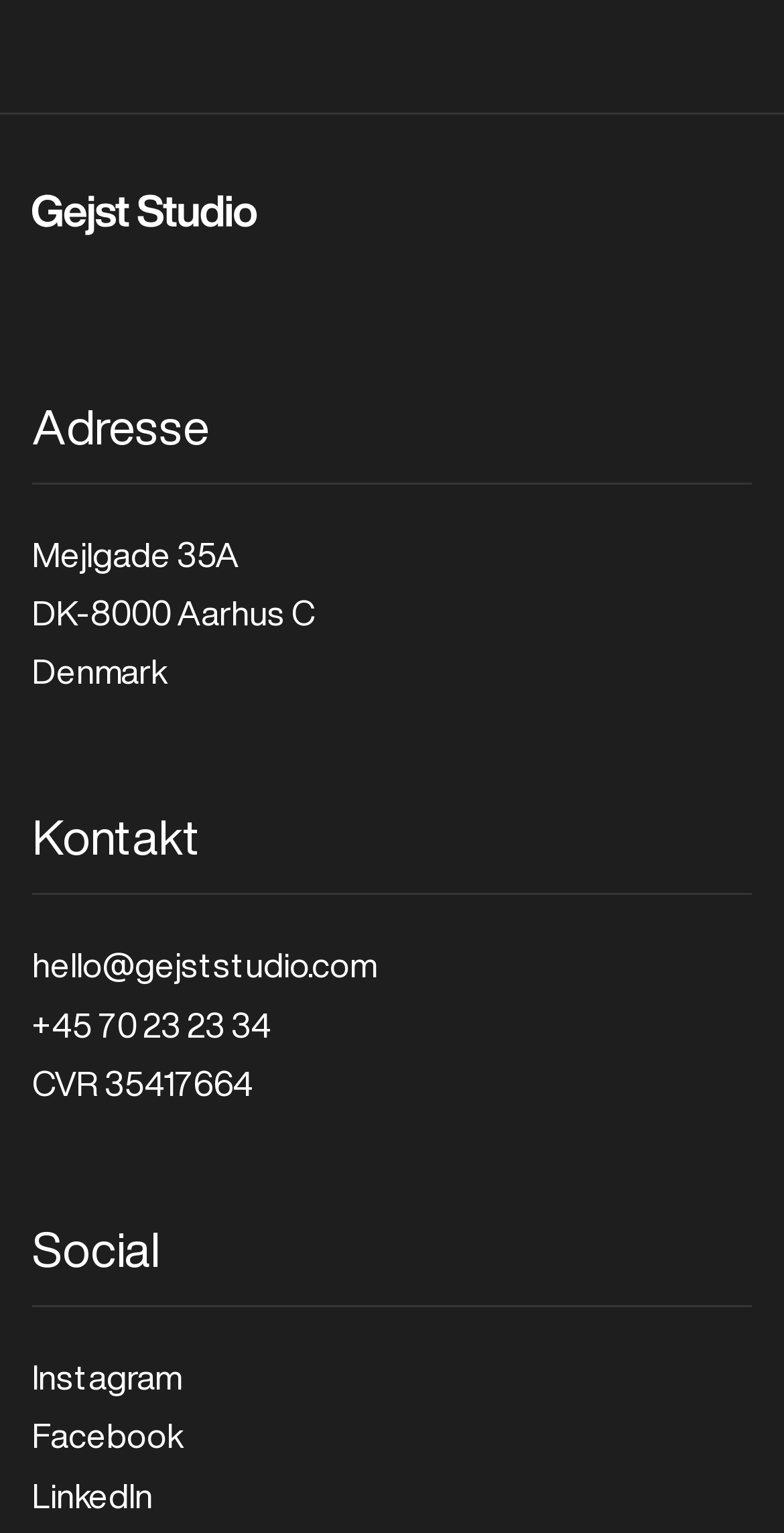Provide a short answer to the following question with just one word or phrase: What is the email address of Gejst Studio?

hello@gejststudio.com